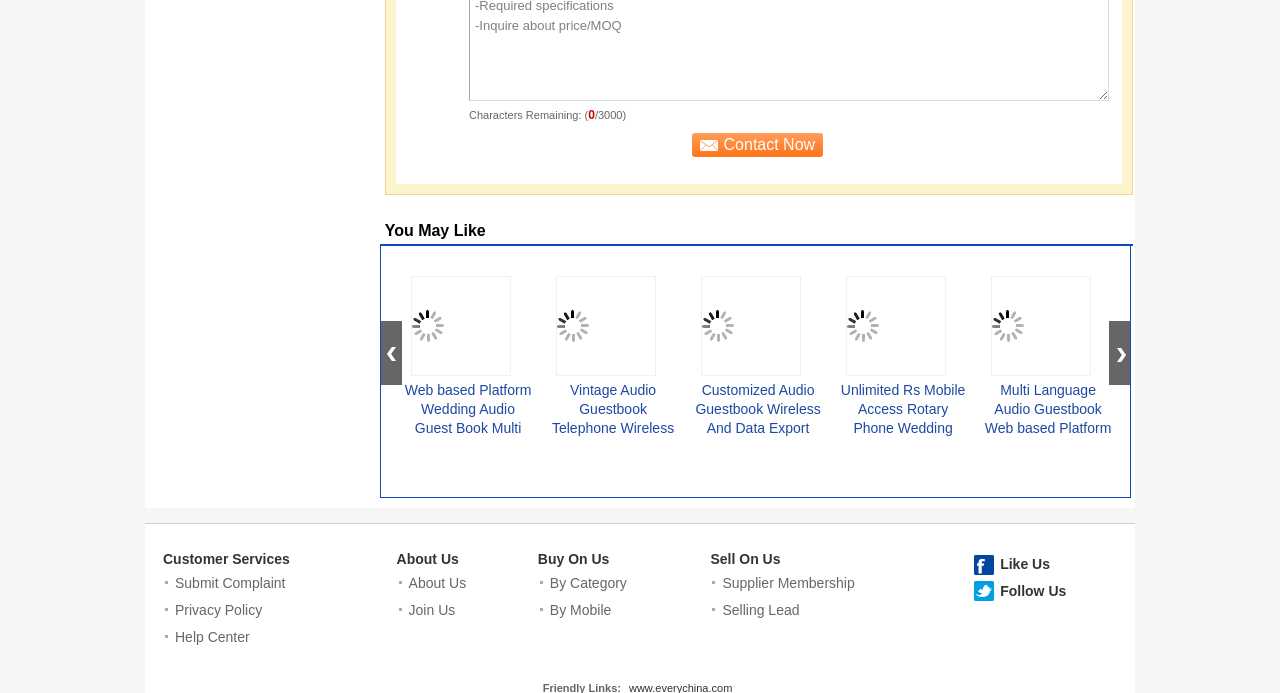Identify the bounding box coordinates for the region to click in order to carry out this instruction: "Follow Us". Provide the coordinates using four float numbers between 0 and 1, formatted as [left, top, right, bottom].

[0.781, 0.841, 0.833, 0.864]